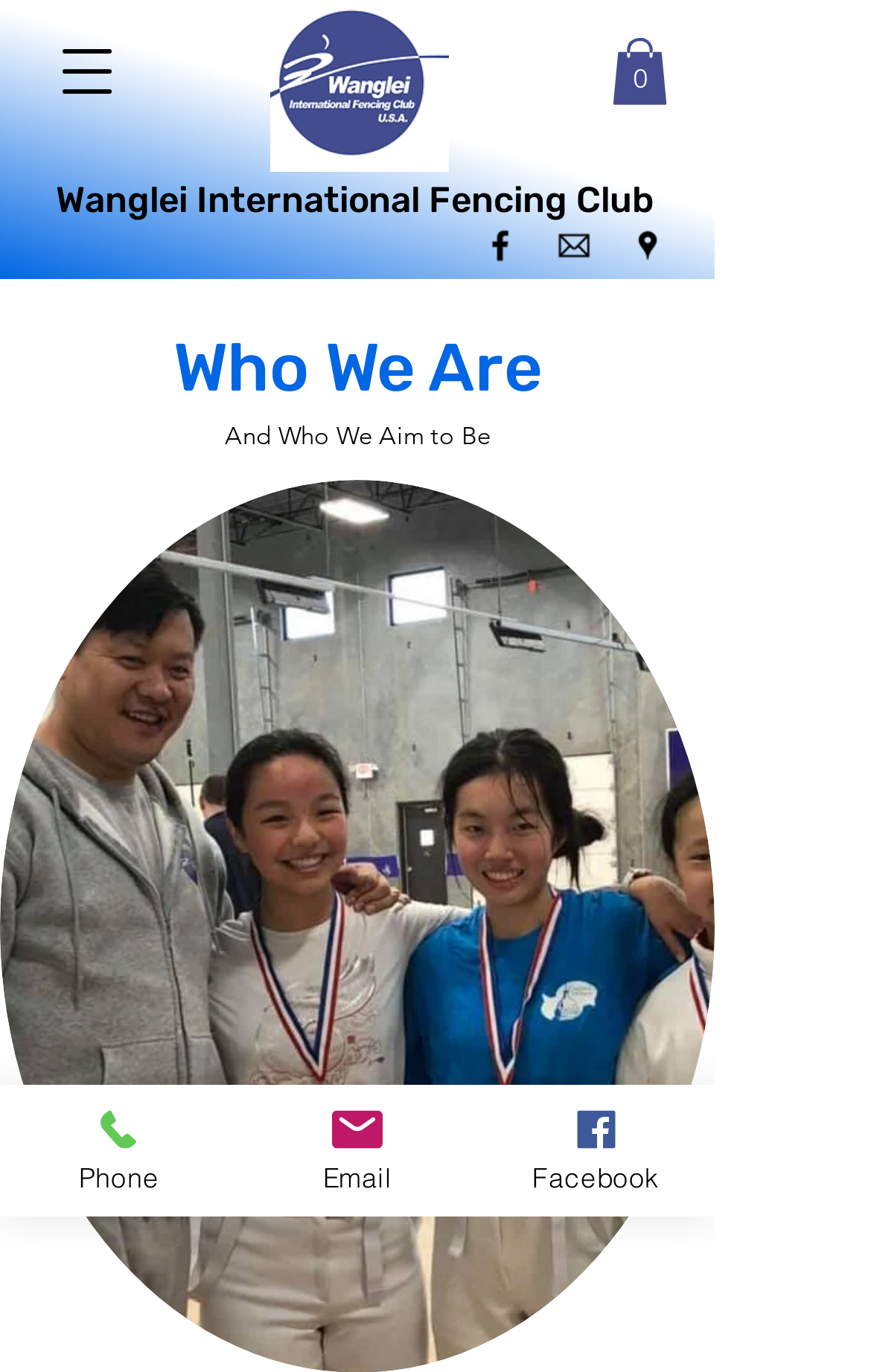Please locate the bounding box coordinates of the element's region that needs to be clicked to follow the instruction: "Visit facebook page". The bounding box coordinates should be provided as four float numbers between 0 and 1, i.e., [left, top, right, bottom].

[0.551, 0.165, 0.597, 0.194]